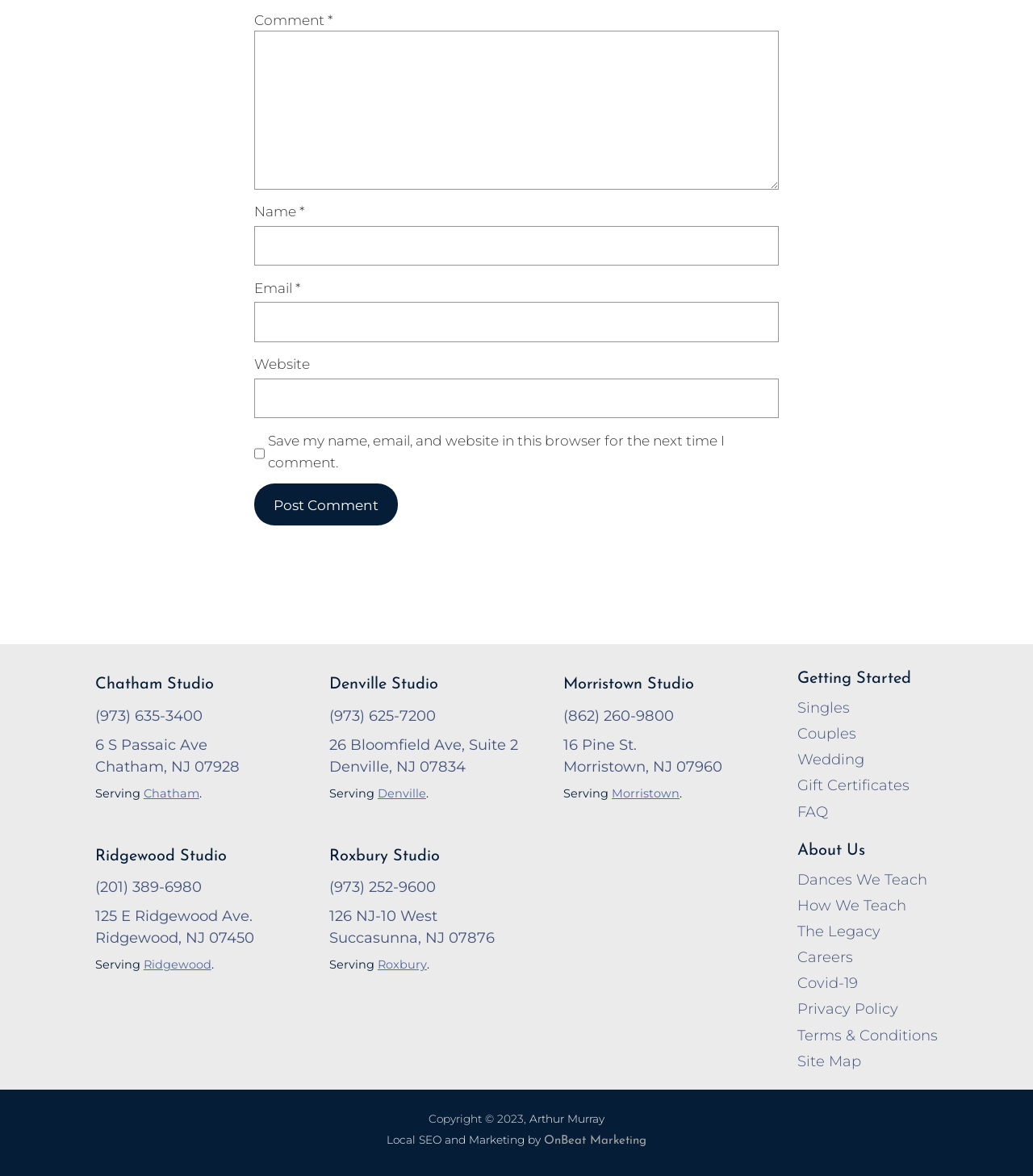Kindly provide the bounding box coordinates of the section you need to click on to fulfill the given instruction: "view about us".

None